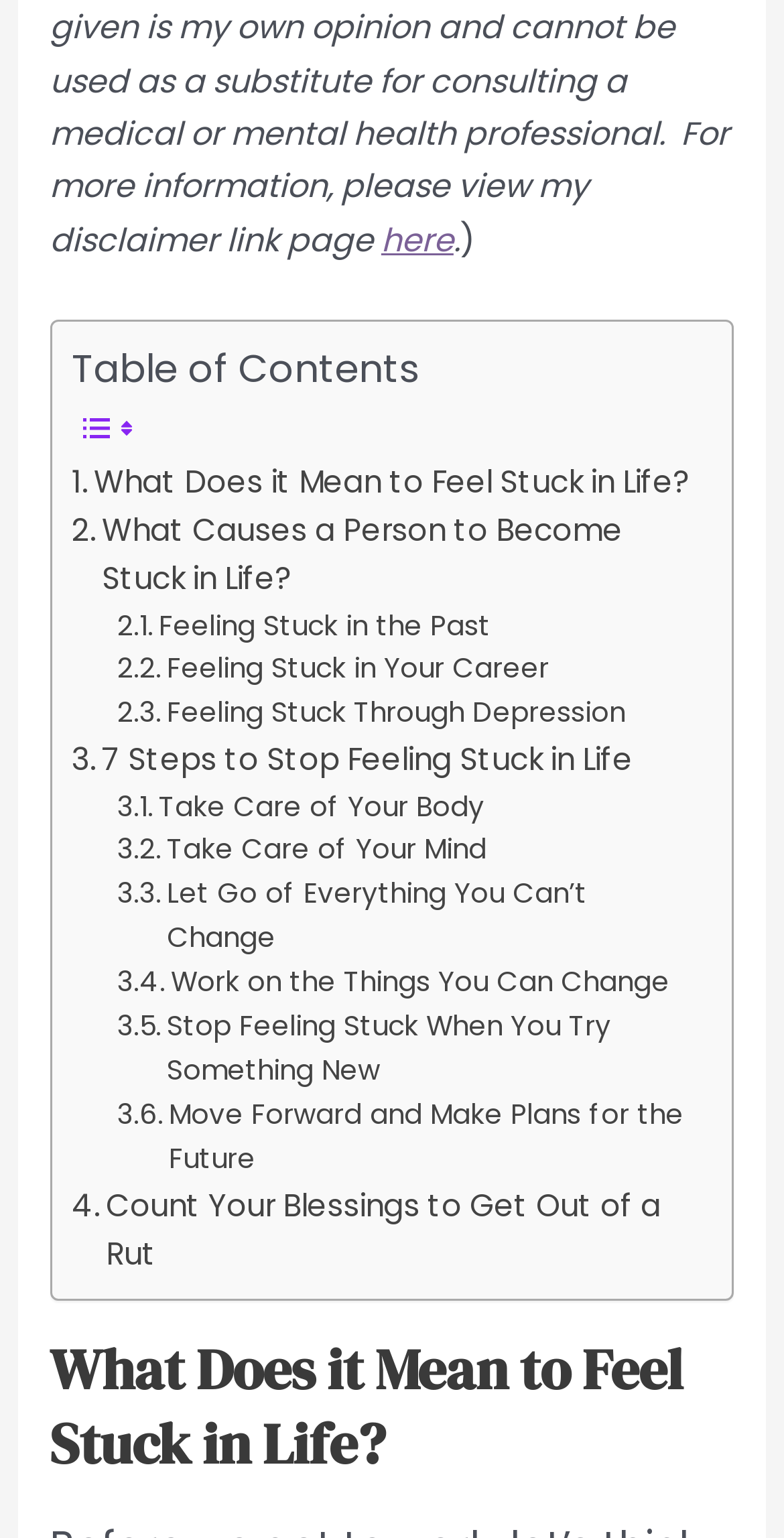How many images are in the table of contents?
Please answer using one word or phrase, based on the screenshot.

2